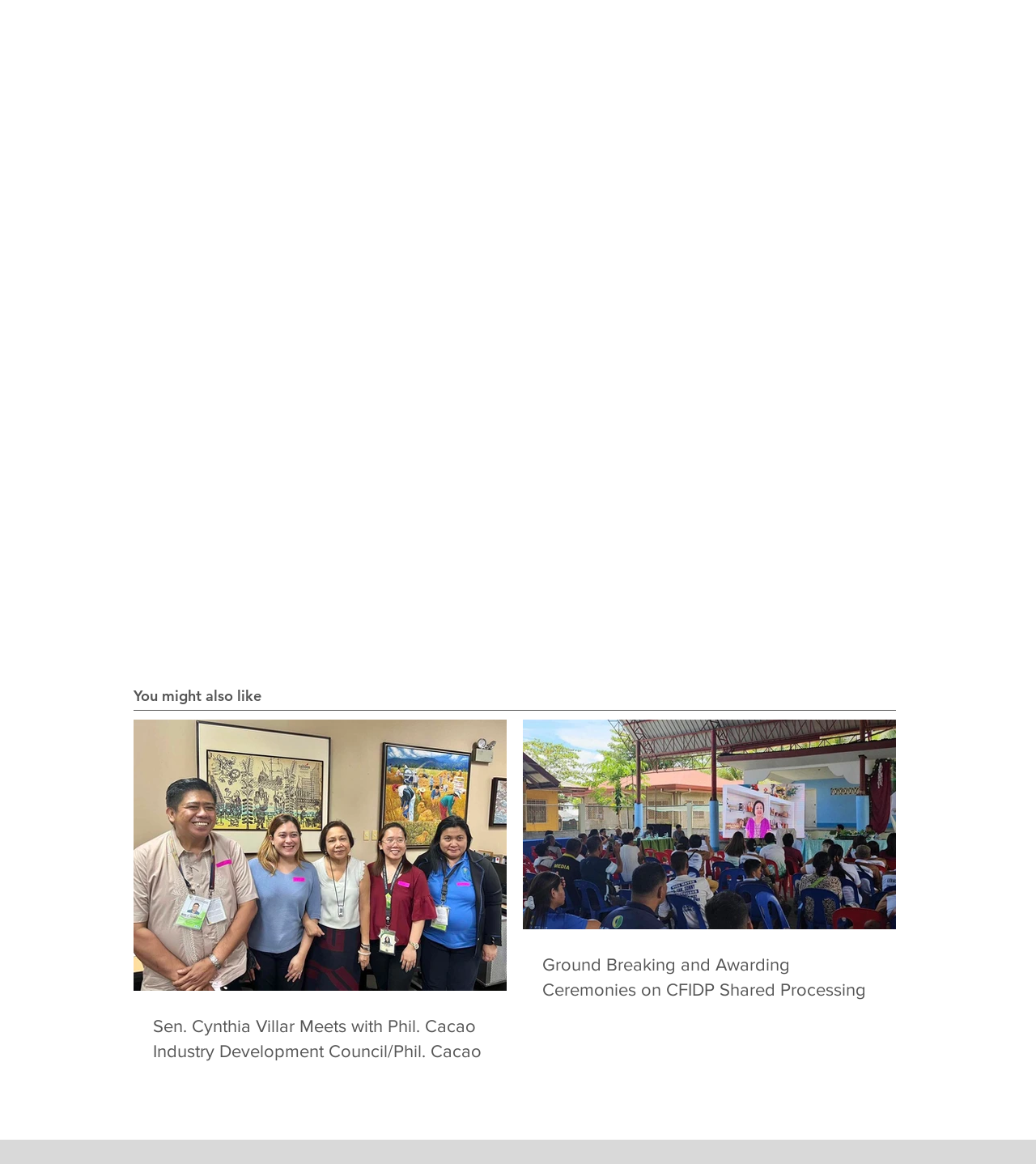Please answer the following question using a single word or phrase: 
What is the heading above the post list?

You might also like